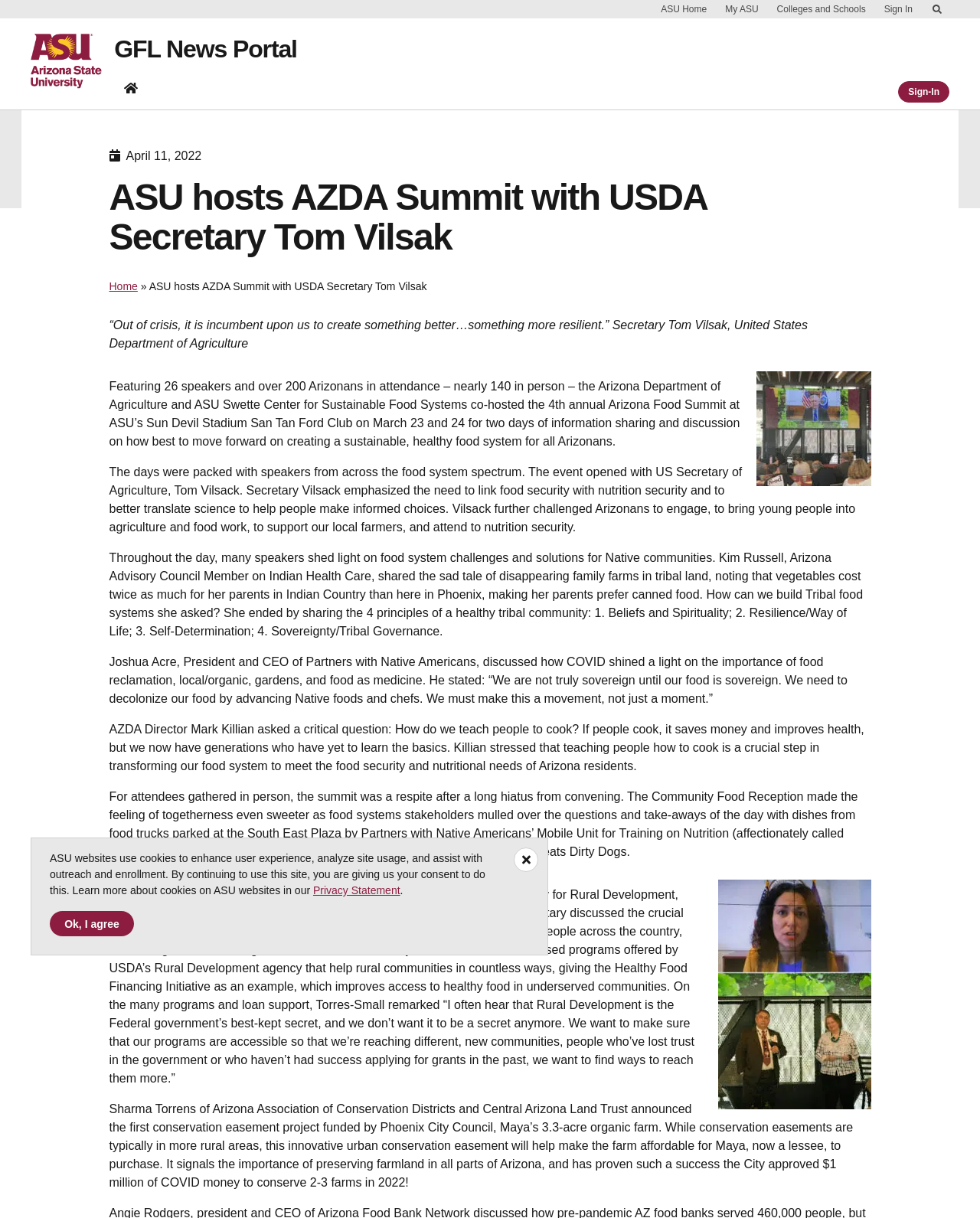Specify the bounding box coordinates for the region that must be clicked to perform the given instruction: "Close".

[0.524, 0.696, 0.549, 0.716]